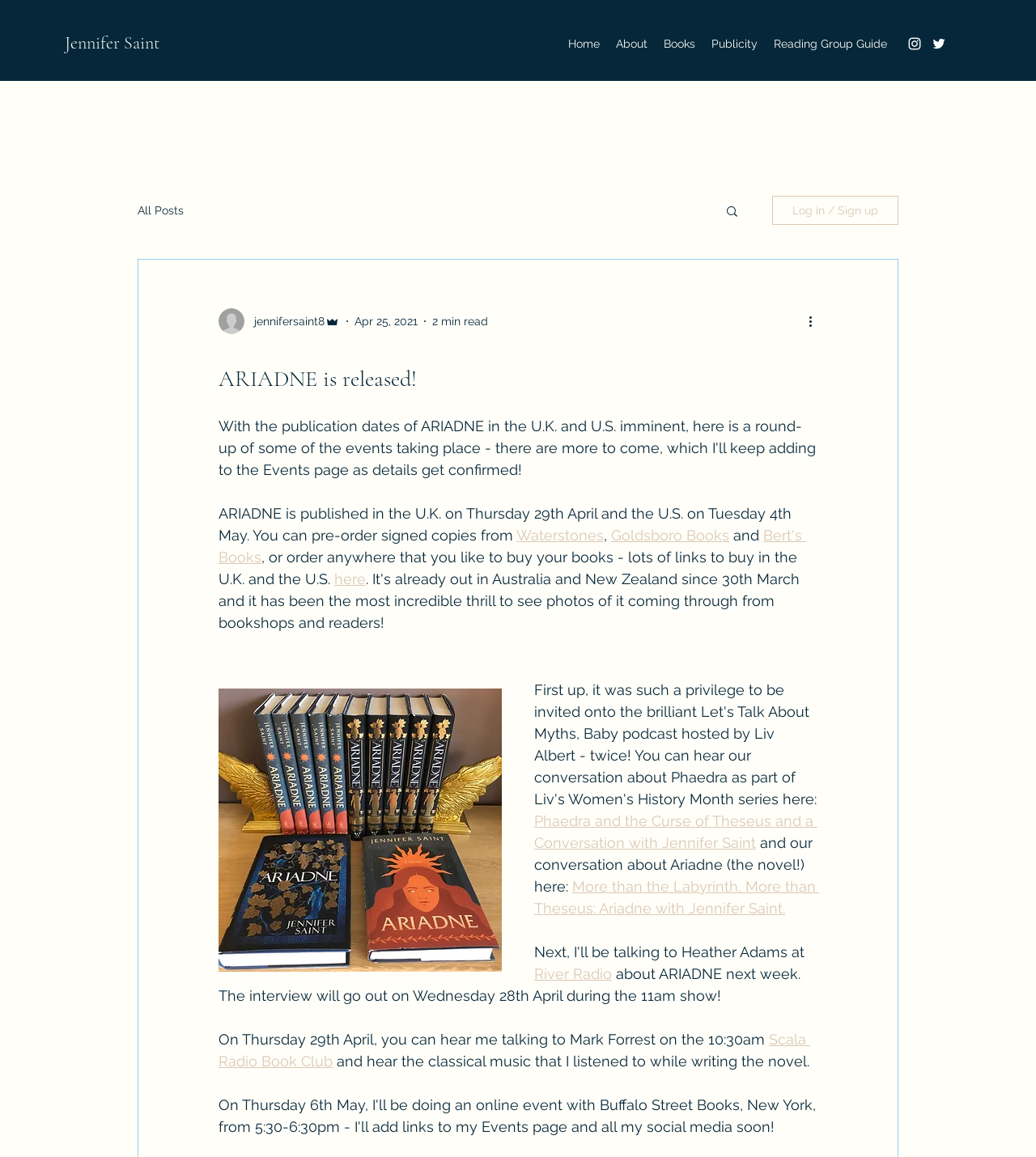Identify the bounding box coordinates of the area you need to click to perform the following instruction: "Visit Jennifer Saint's Instagram".

[0.875, 0.031, 0.891, 0.045]